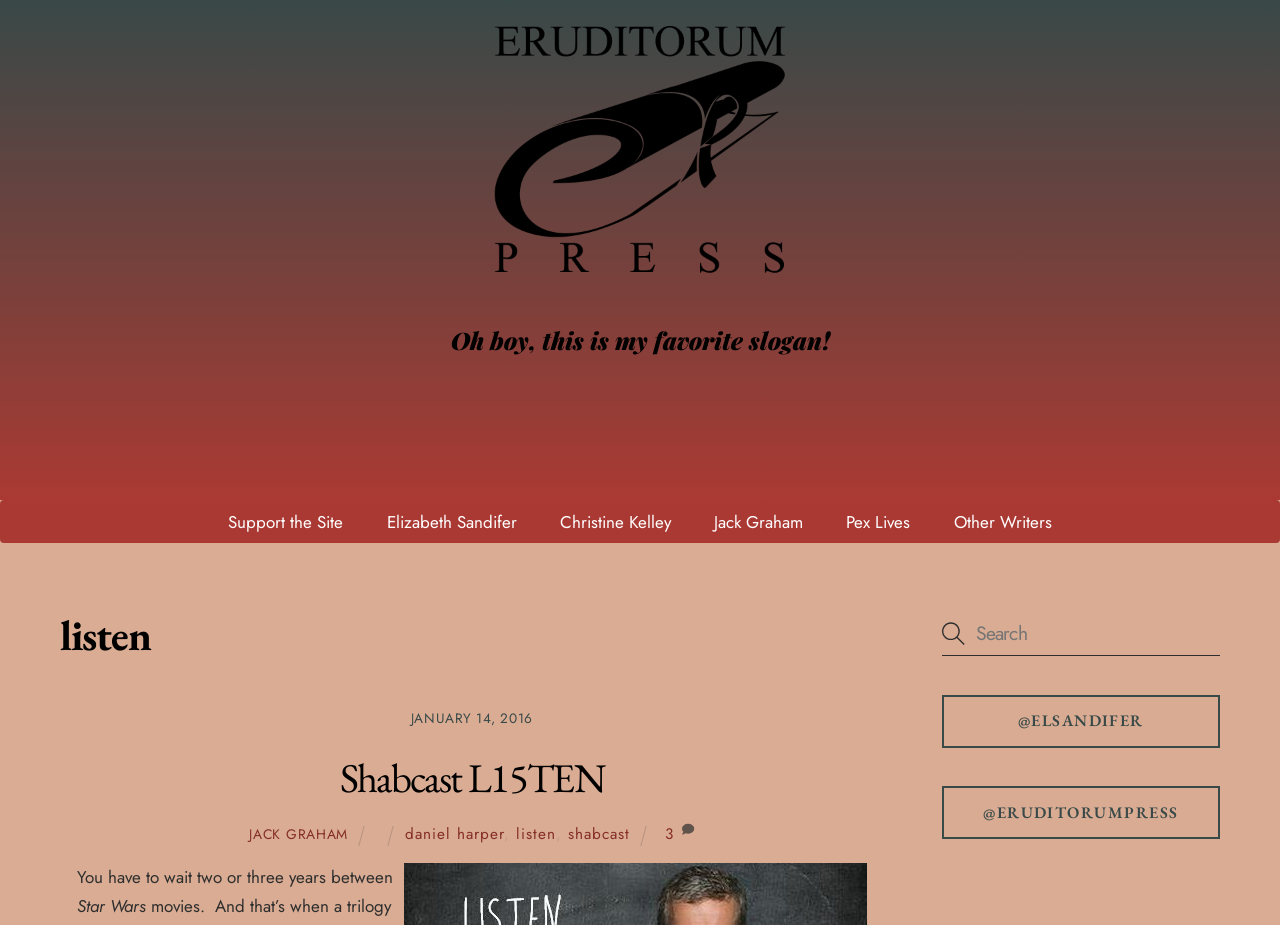What is the purpose of the textbox?
Can you provide an in-depth and detailed response to the question?

The purpose of the textbox can be determined by looking at its location and the surrounding elements. The textbox is located next to an image of a magnifying glass, which is a common icon for search functionality. Additionally, the textbox has a placeholder text 'Search', indicating that it is used for searching the website.